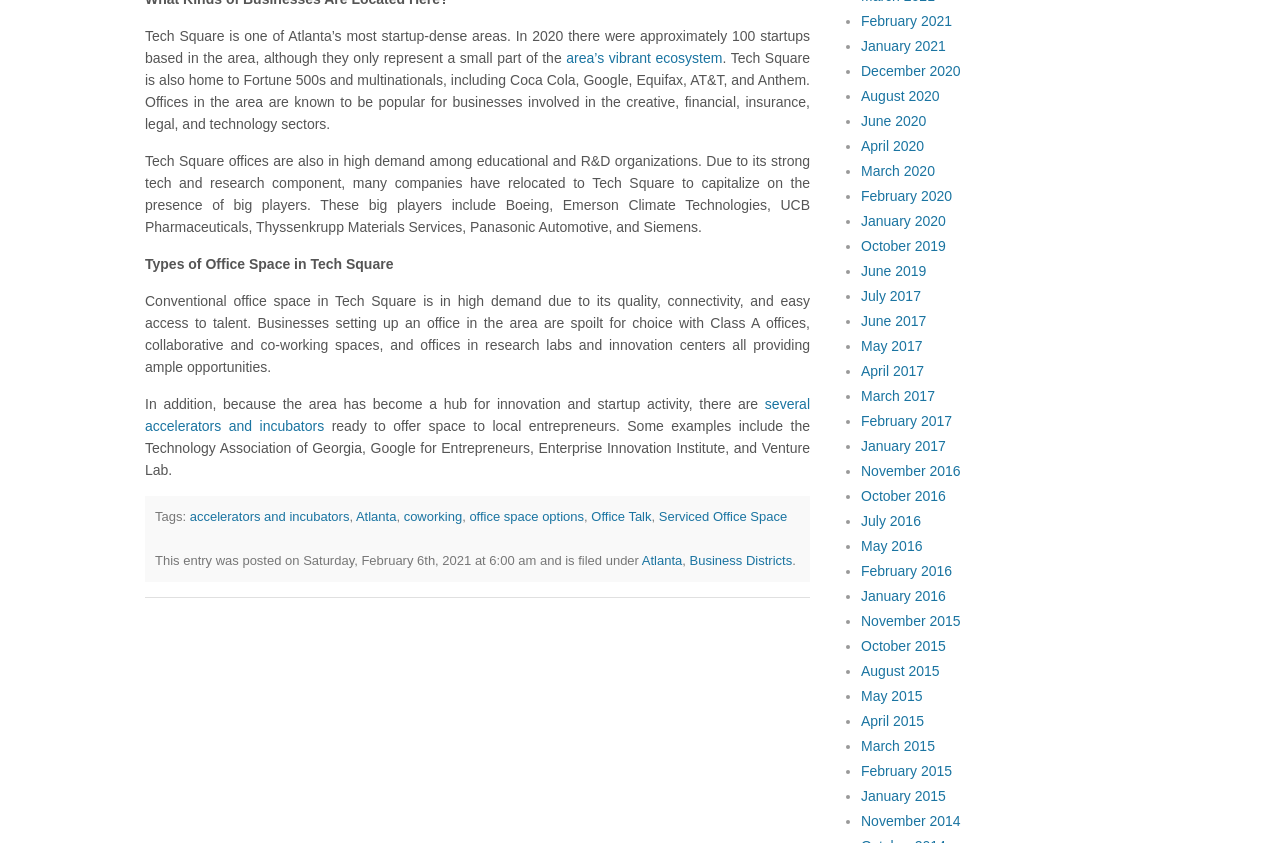Use a single word or phrase to answer the question: What is Tech Square known for?

startups and innovation